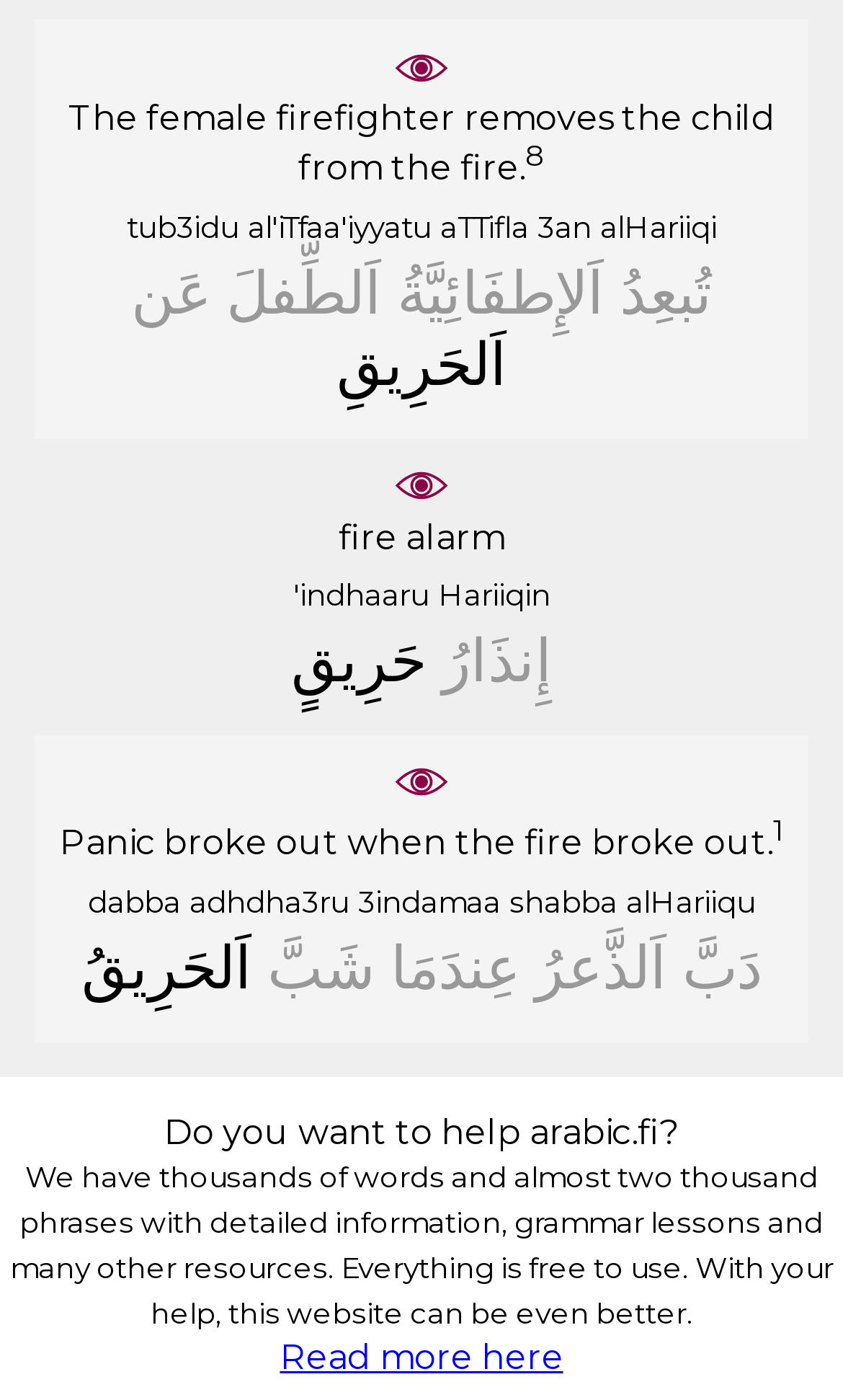What is the bounding box coordinate of the 'Eye' image?
Examine the image and give a concise answer in one word or a short phrase.

[0.062, 0.036, 0.938, 0.06]